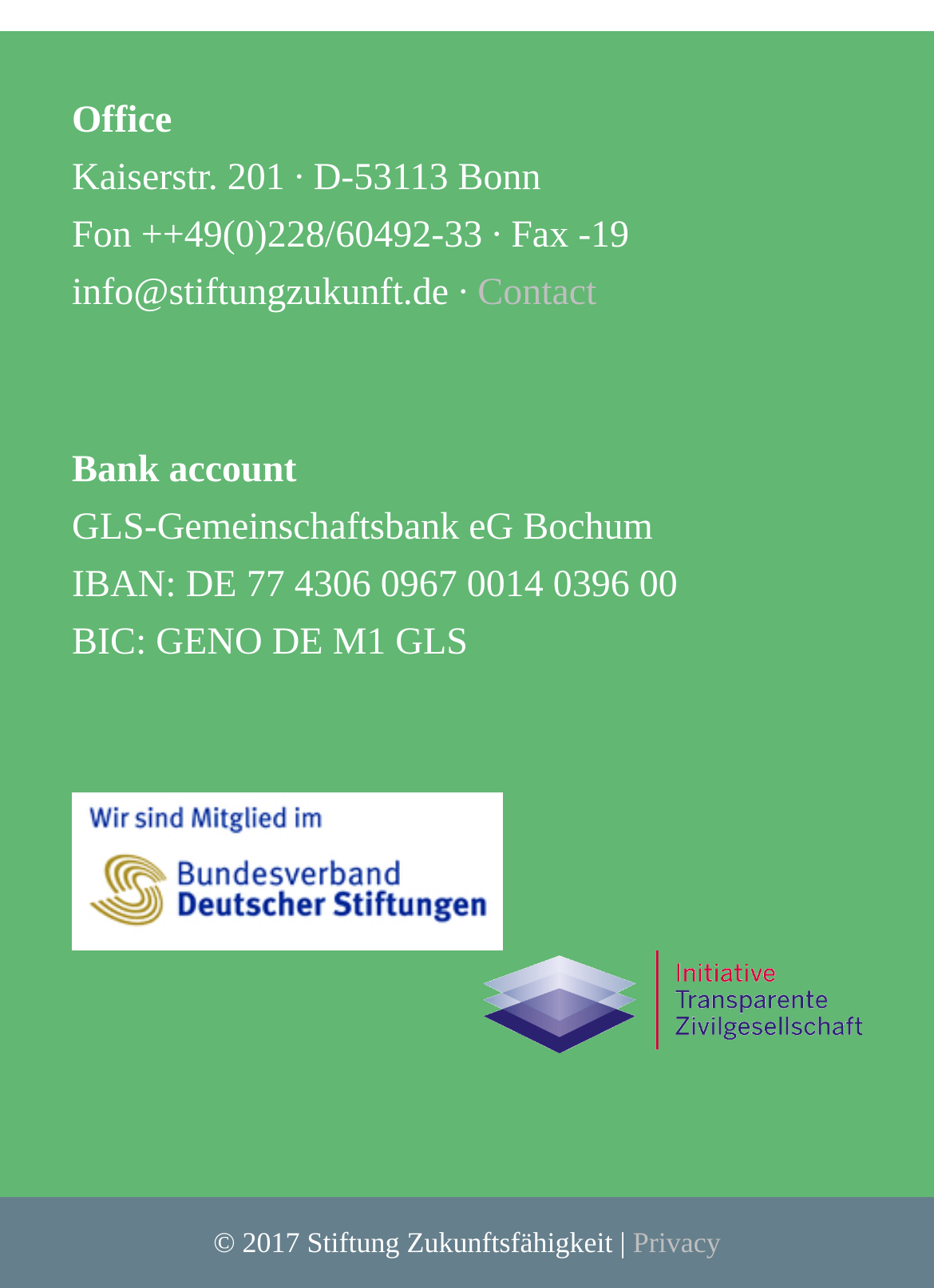Use a single word or phrase to respond to the question:
What is the phone number of the office?

+49(0)228/60492-33